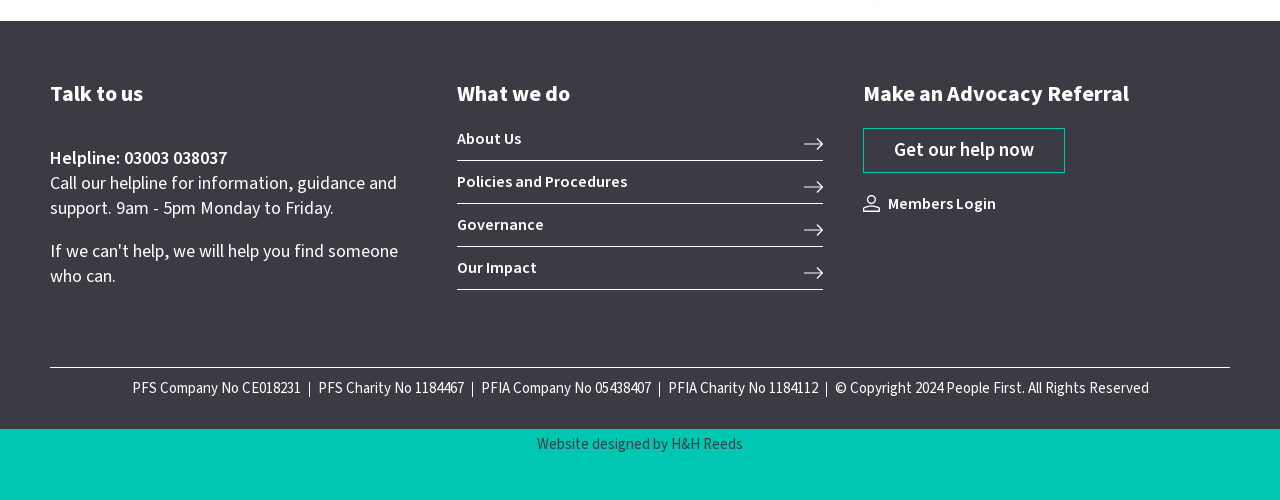Please provide a one-word or short phrase answer to the question:
What is the helpline number?

03003 038037